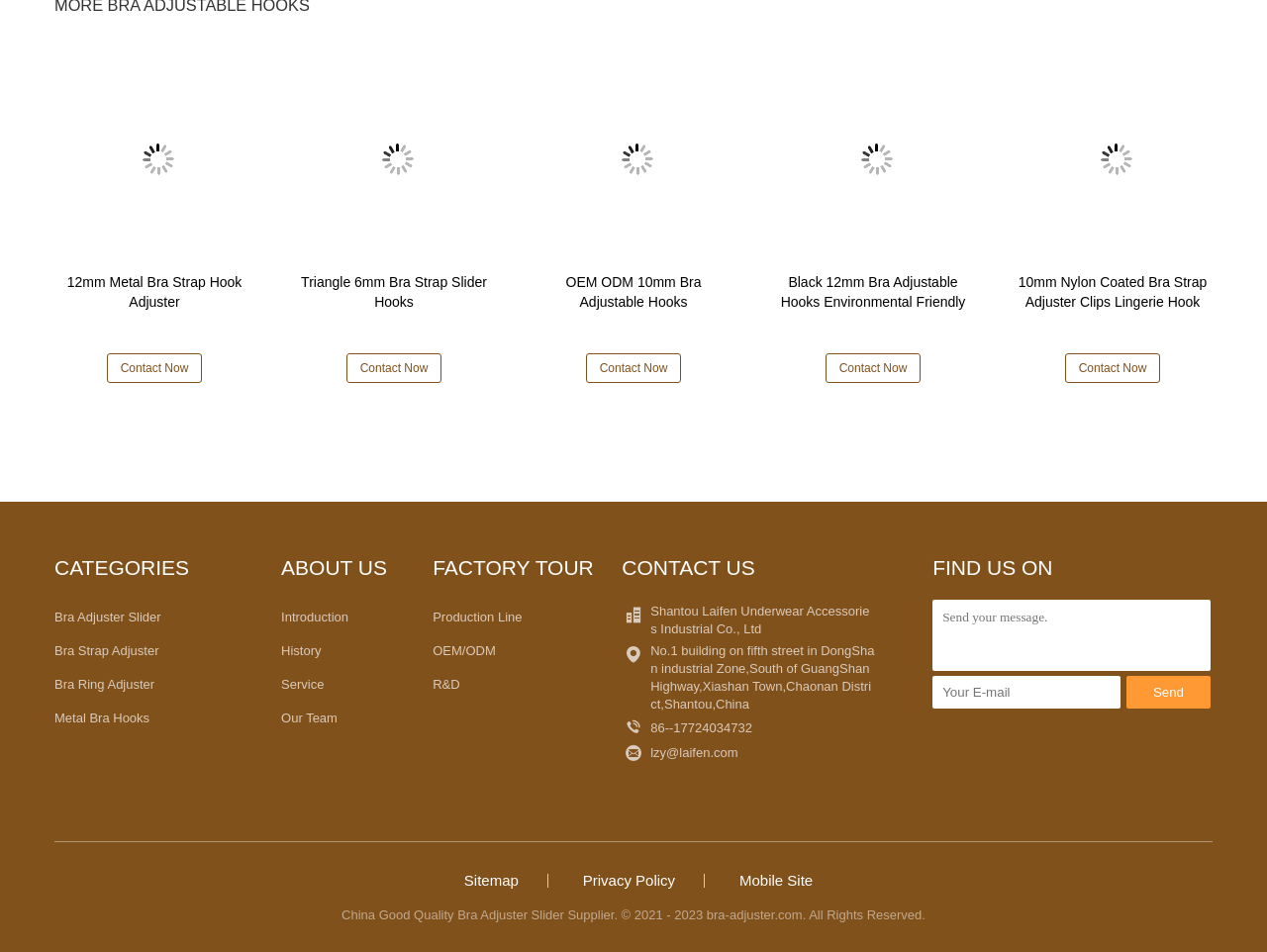Identify the bounding box coordinates of the region that needs to be clicked to carry out this instruction: "Click the '12mm Metal Bra Strap Hook Adjuster' link". Provide these coordinates as four float numbers ranging from 0 to 1, i.e., [left, top, right, bottom].

[0.112, 0.158, 0.138, 0.175]